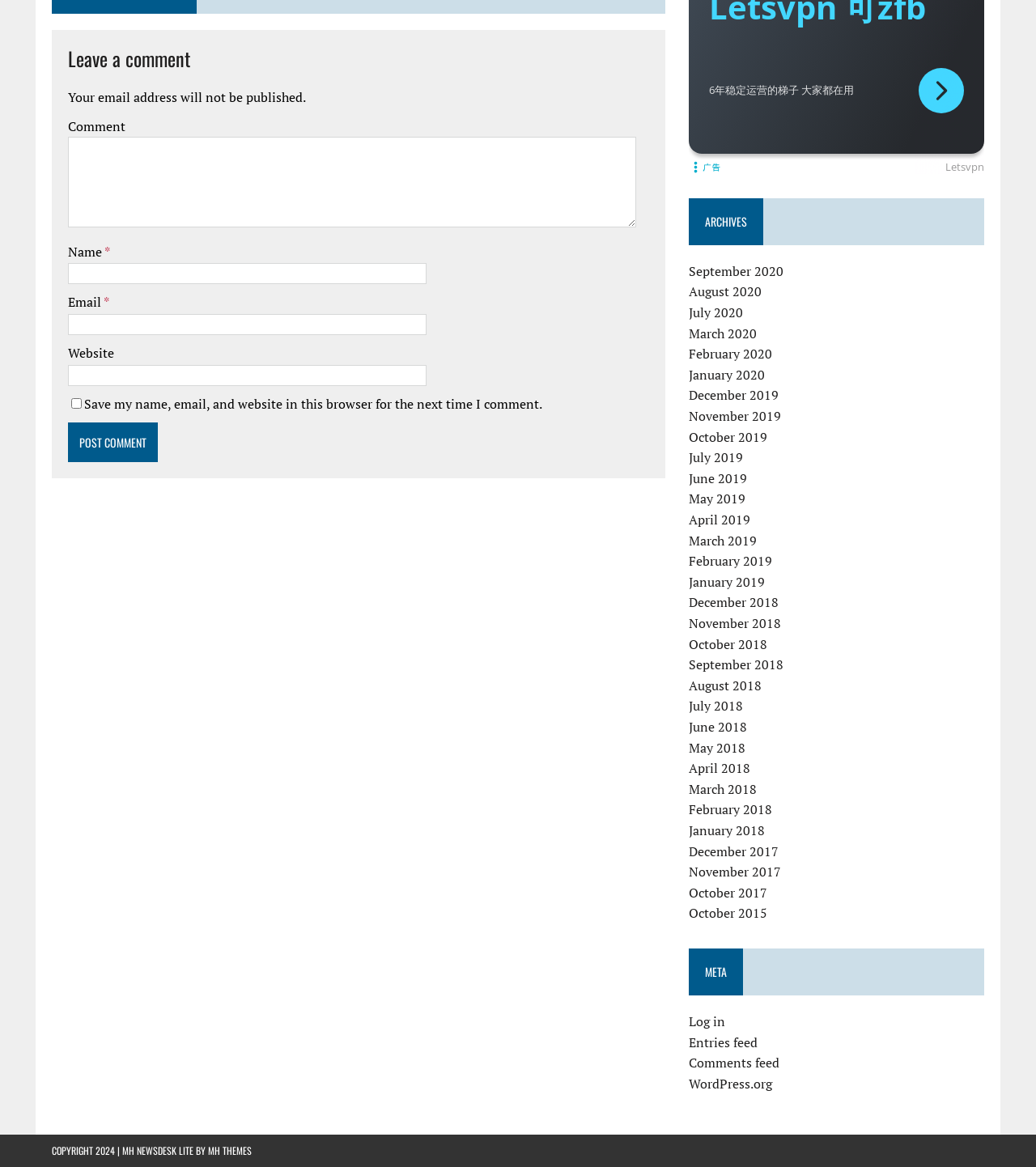Predict the bounding box of the UI element based on this description: "WordPress.org".

[0.665, 0.921, 0.745, 0.936]